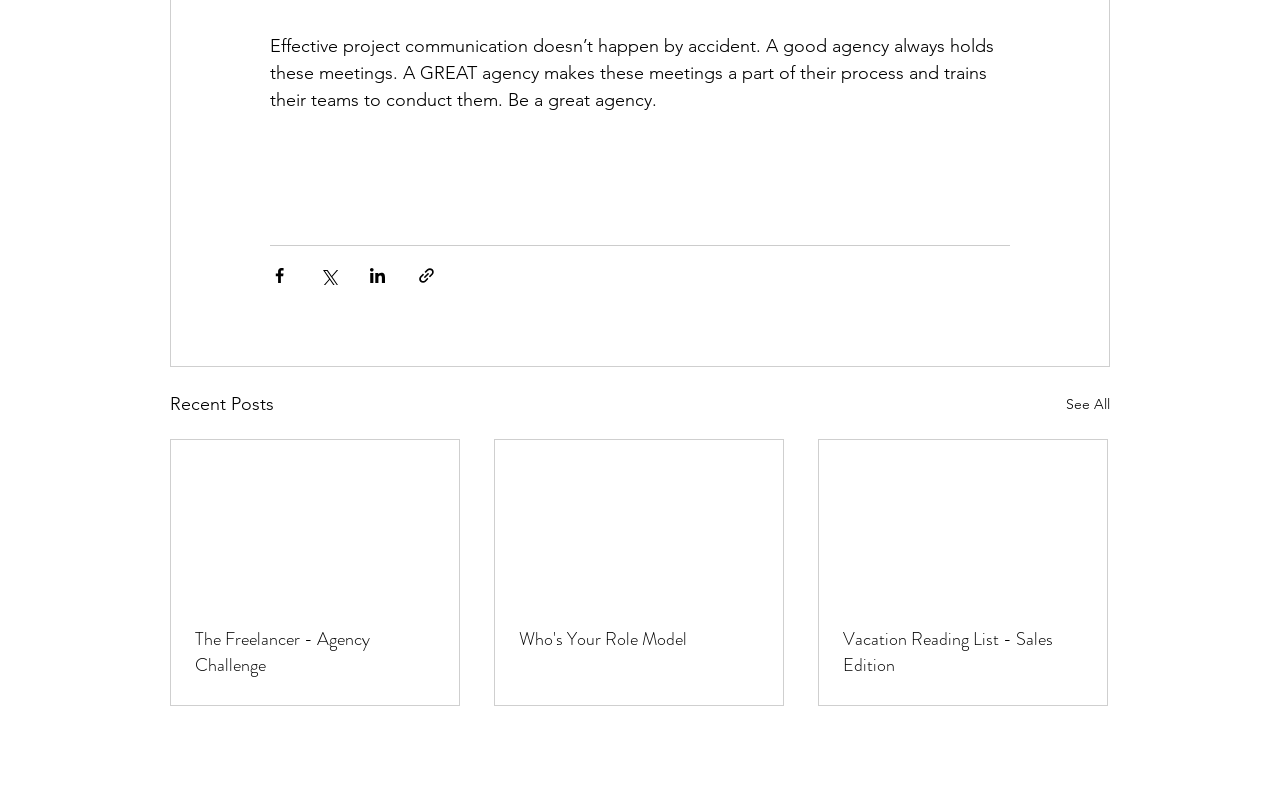Consider the image and give a detailed and elaborate answer to the question: 
What is the purpose of the 'See All' link?

The 'See All' link is likely intended to allow users to view more posts beyond the three articles displayed in the 'Recent Posts' section, as indicated by its position and text.